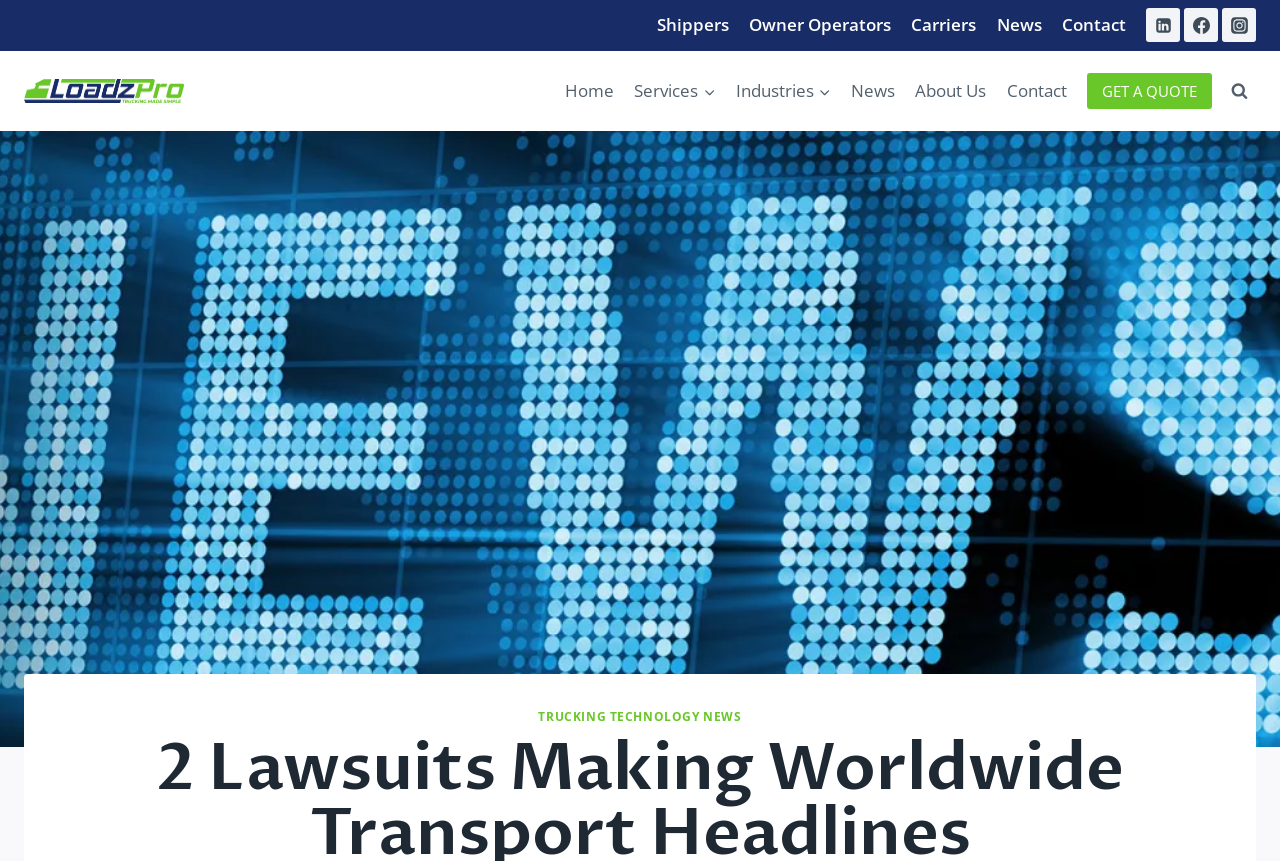Find the bounding box coordinates for the UI element whose description is: "Email". The coordinates should be four float numbers between 0 and 1, in the format [left, top, right, bottom].

None